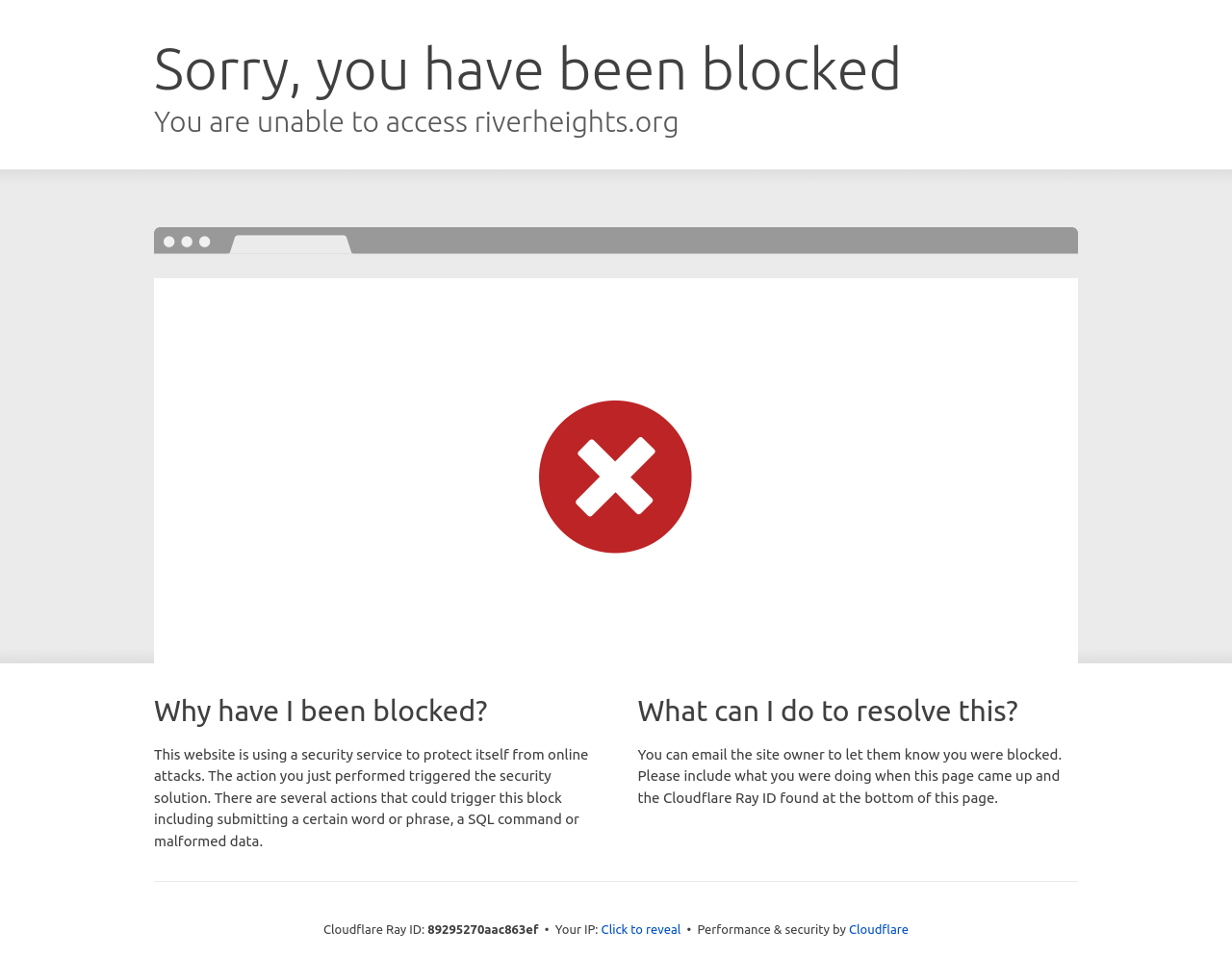Please determine the primary heading and provide its text.

Sorry, you have been blocked